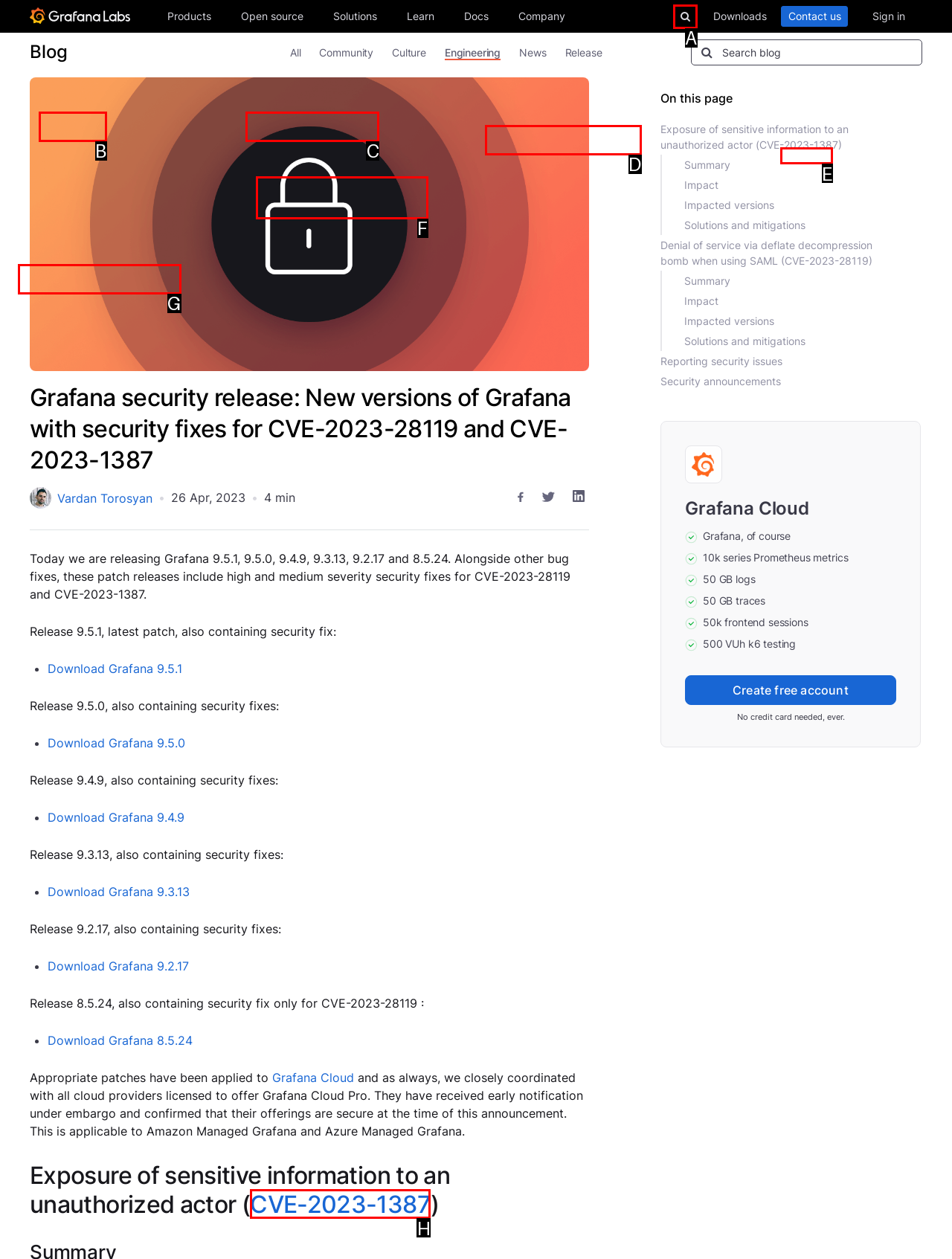Which UI element matches this description: طباعة?
Reply with the letter of the correct option directly.

None